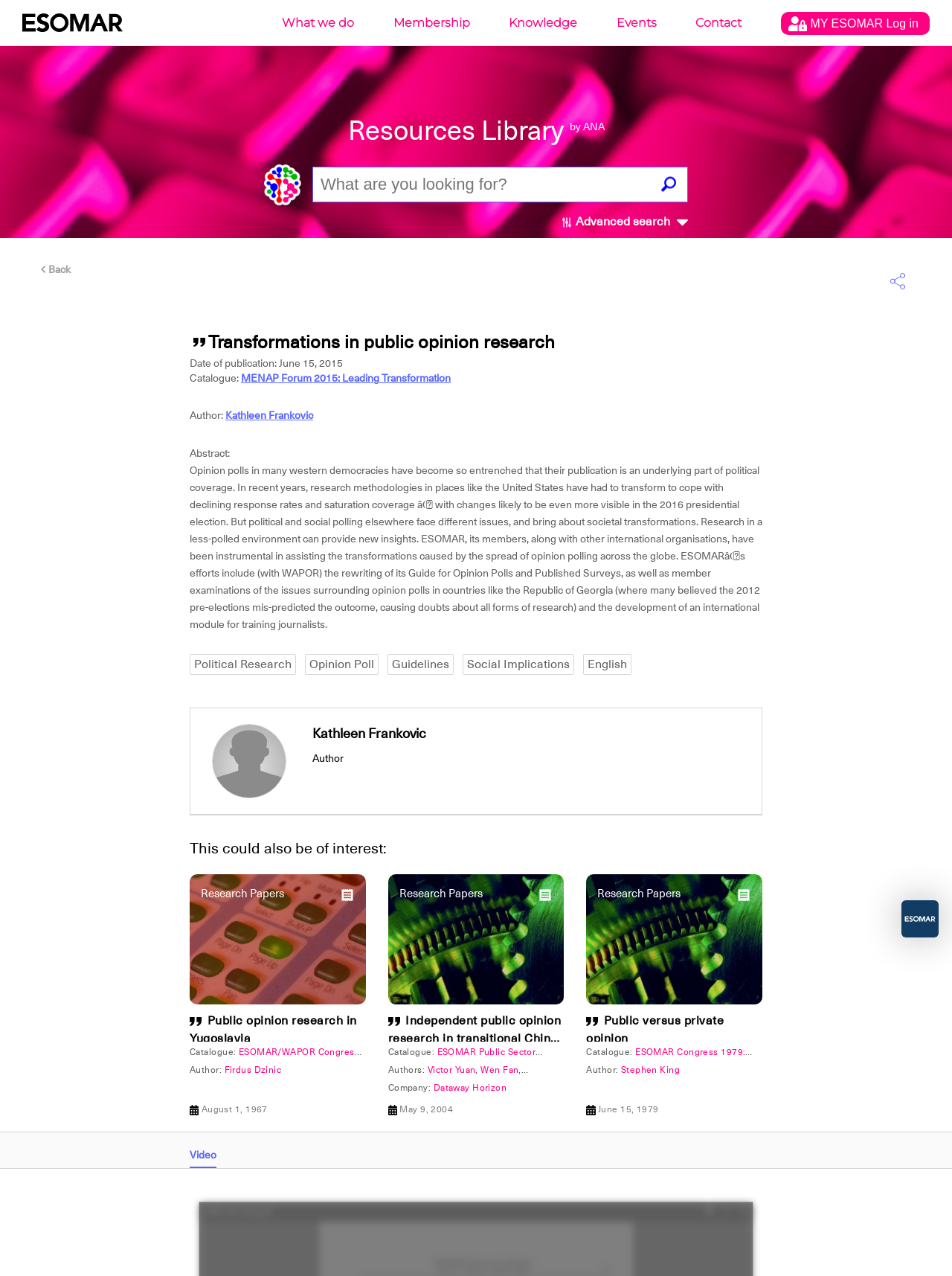Kindly determine the bounding box coordinates for the area that needs to be clicked to execute this instruction: "Get a citation".

[0.199, 0.264, 0.219, 0.276]